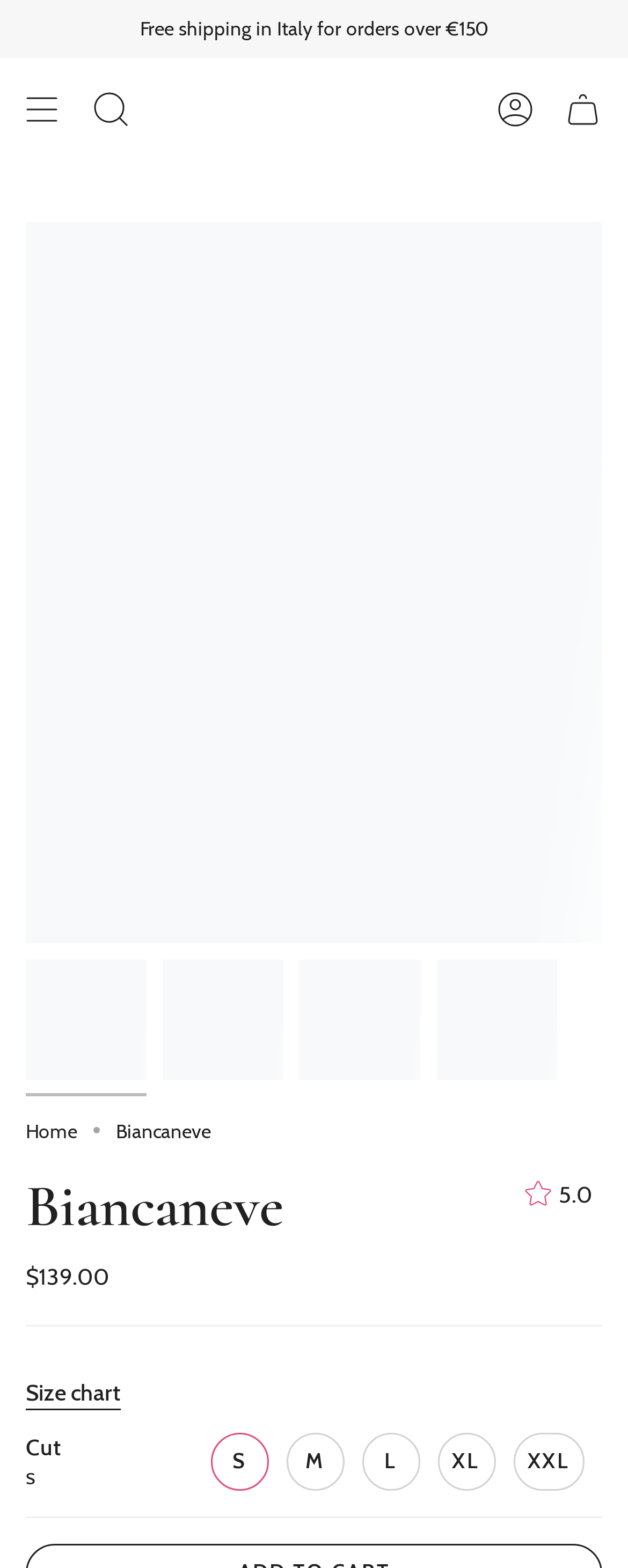Please provide a one-word or phrase answer to the question: 
What is the first step in customizing a shirt?

Cut